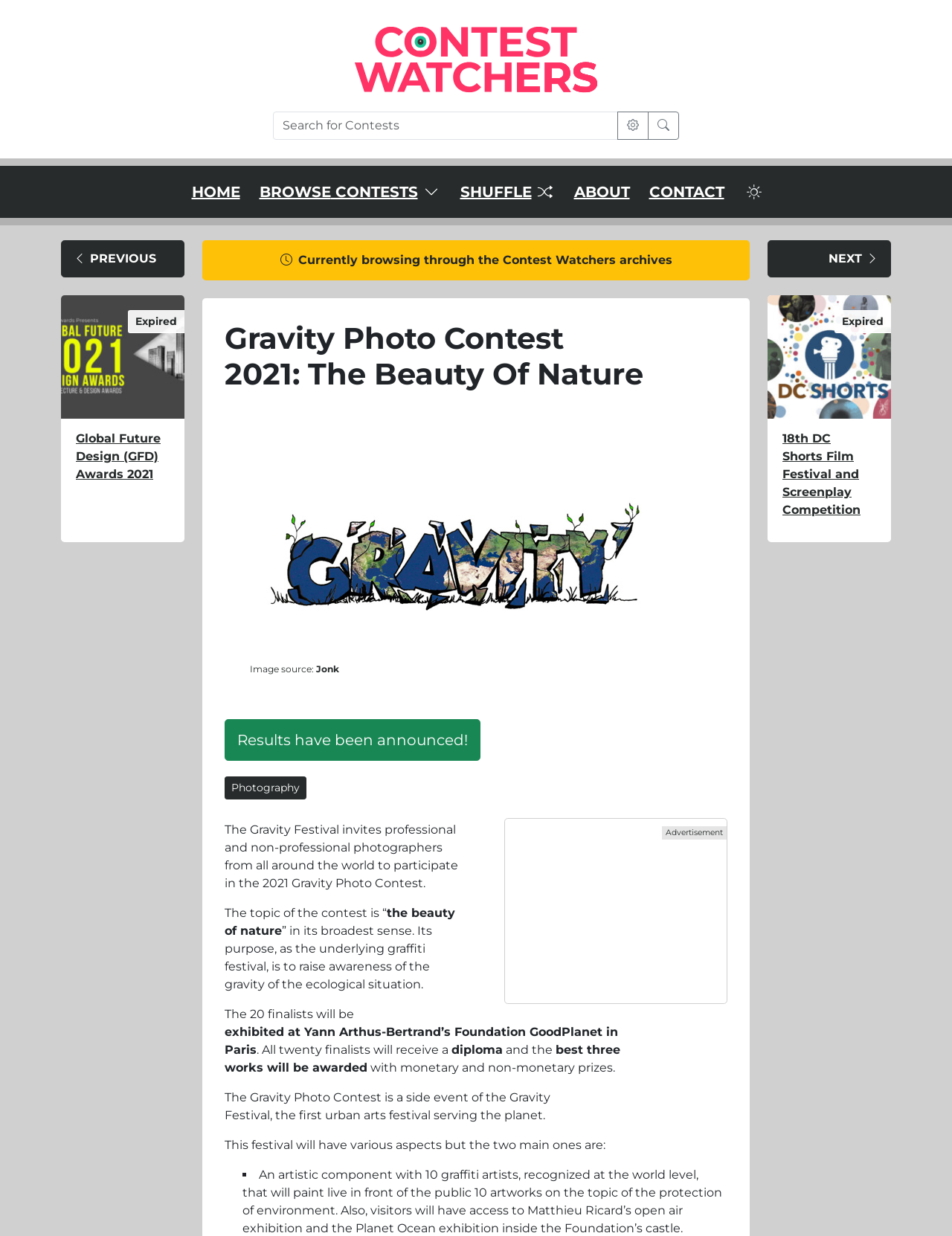Find the bounding box coordinates for the area that should be clicked to accomplish the instruction: "Go to the Gravity Photo Contest 2021 page".

[0.236, 0.259, 0.764, 0.317]